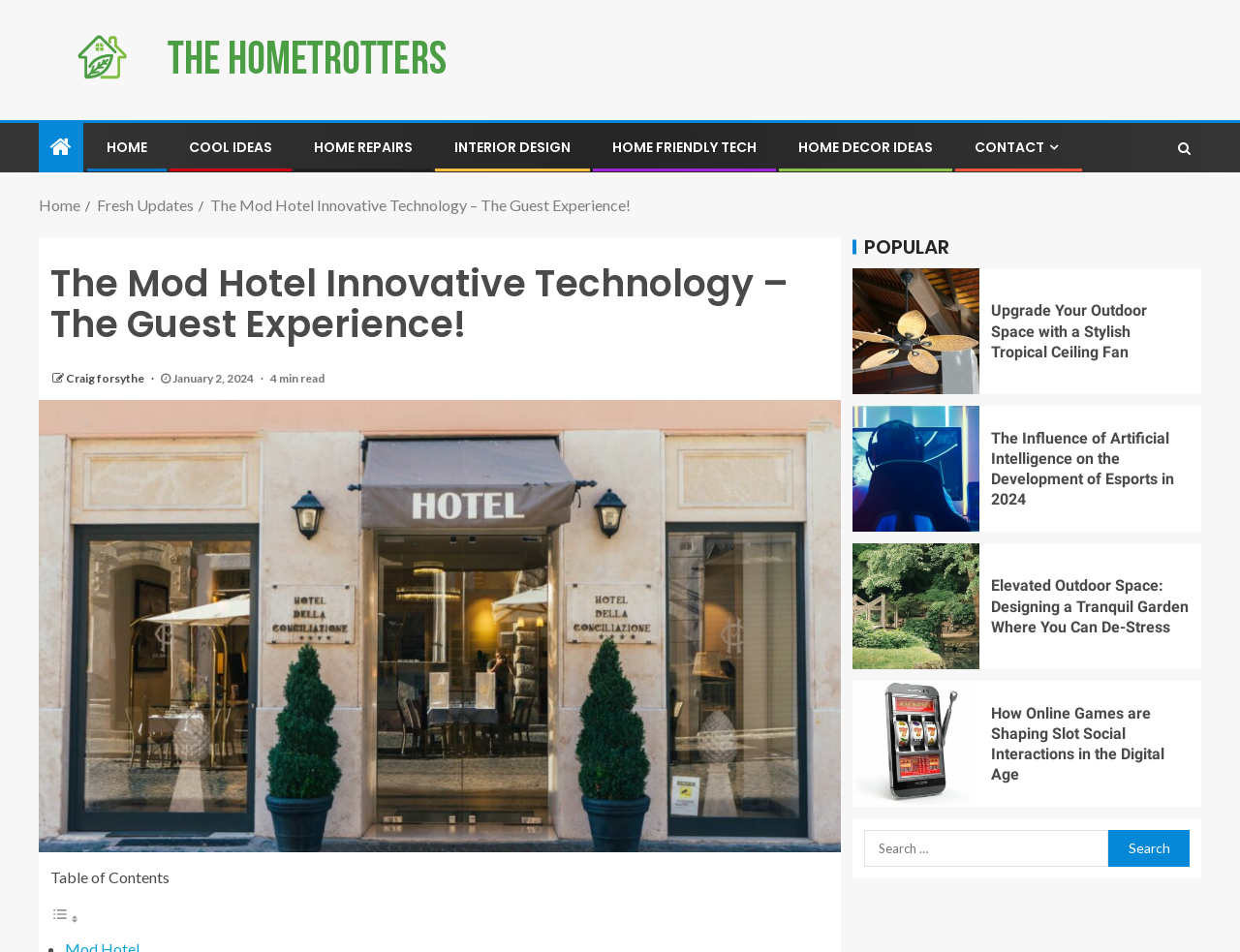Identify the bounding box for the UI element described as: "Home Decor Ideas". The coordinates should be four float numbers between 0 and 1, i.e., [left, top, right, bottom].

[0.644, 0.144, 0.752, 0.165]